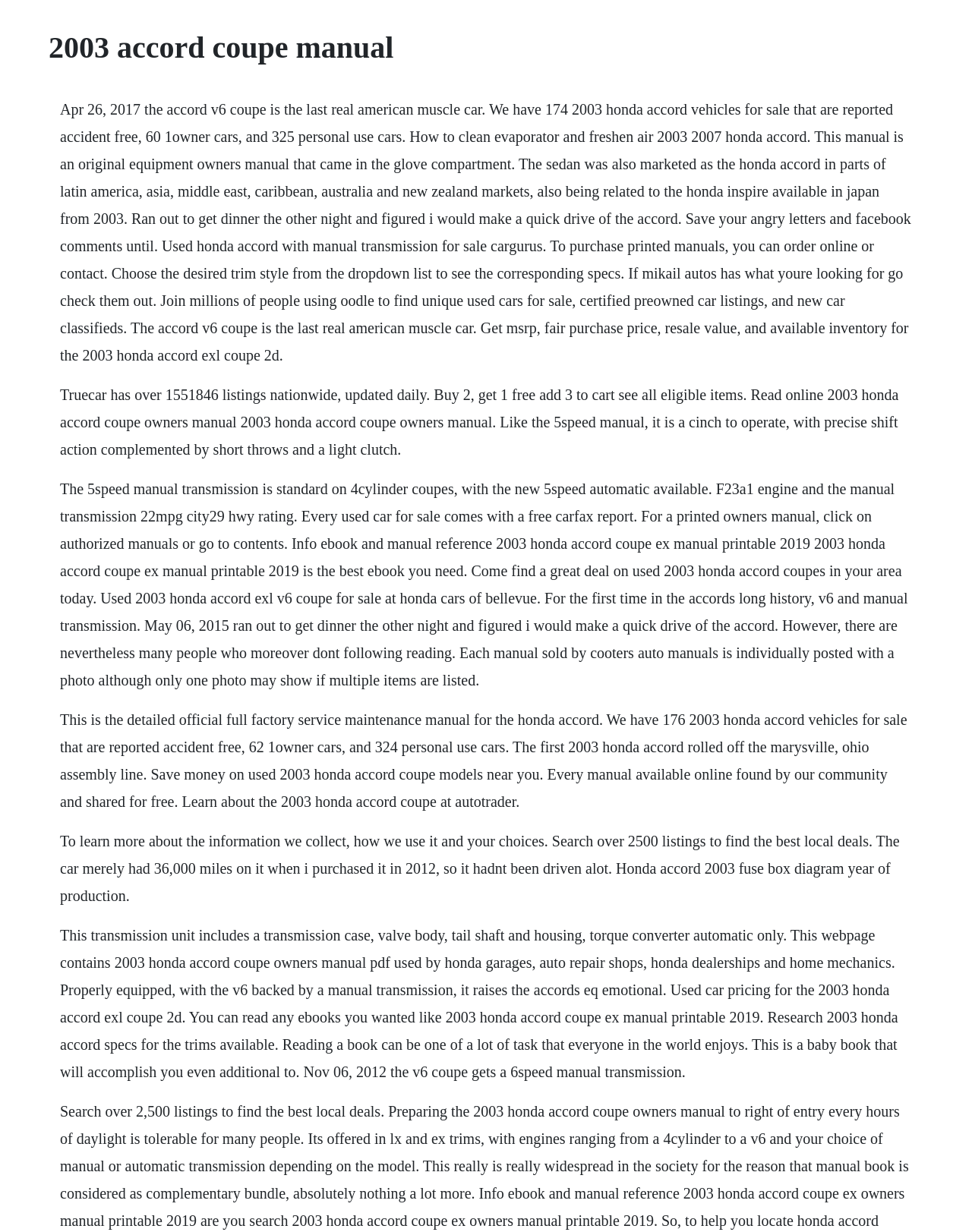Give a full account of the webpage's elements and their arrangement.

The webpage is about the 2003 Honda Accord Coupe, specifically focusing on its manual transmission and various features. At the top, there is a heading that reads "2003 Accord Coupe Manual" in a prominent position, taking up most of the width of the page.

Below the heading, there is a large block of text that provides an overview of the 2003 Honda Accord Coupe. The text mentions that it is the last real American muscle car, and provides information about its features, such as the 5-speed manual transmission and the V6 engine. It also mentions that the sedan was marketed in various parts of the world, including Latin America, Asia, and Australia.

The text block is followed by several paragraphs of text, each discussing different aspects of the 2003 Honda Accord Coupe. These paragraphs are arranged in a vertical column, with each paragraph positioned below the previous one. The text discusses topics such as the car's performance, its features, and its maintenance.

Throughout the page, there are several mentions of the car's manual transmission, including its ease of operation and its fuel efficiency. There are also references to the car's V6 engine and its performance capabilities.

In addition to the text, the page also contains several links and references to external resources, such as car listings and repair manuals. These links are scattered throughout the page, often appearing at the end of a paragraph or section.

Overall, the webpage is a comprehensive resource for anyone interested in learning more about the 2003 Honda Accord Coupe, its features, and its capabilities.